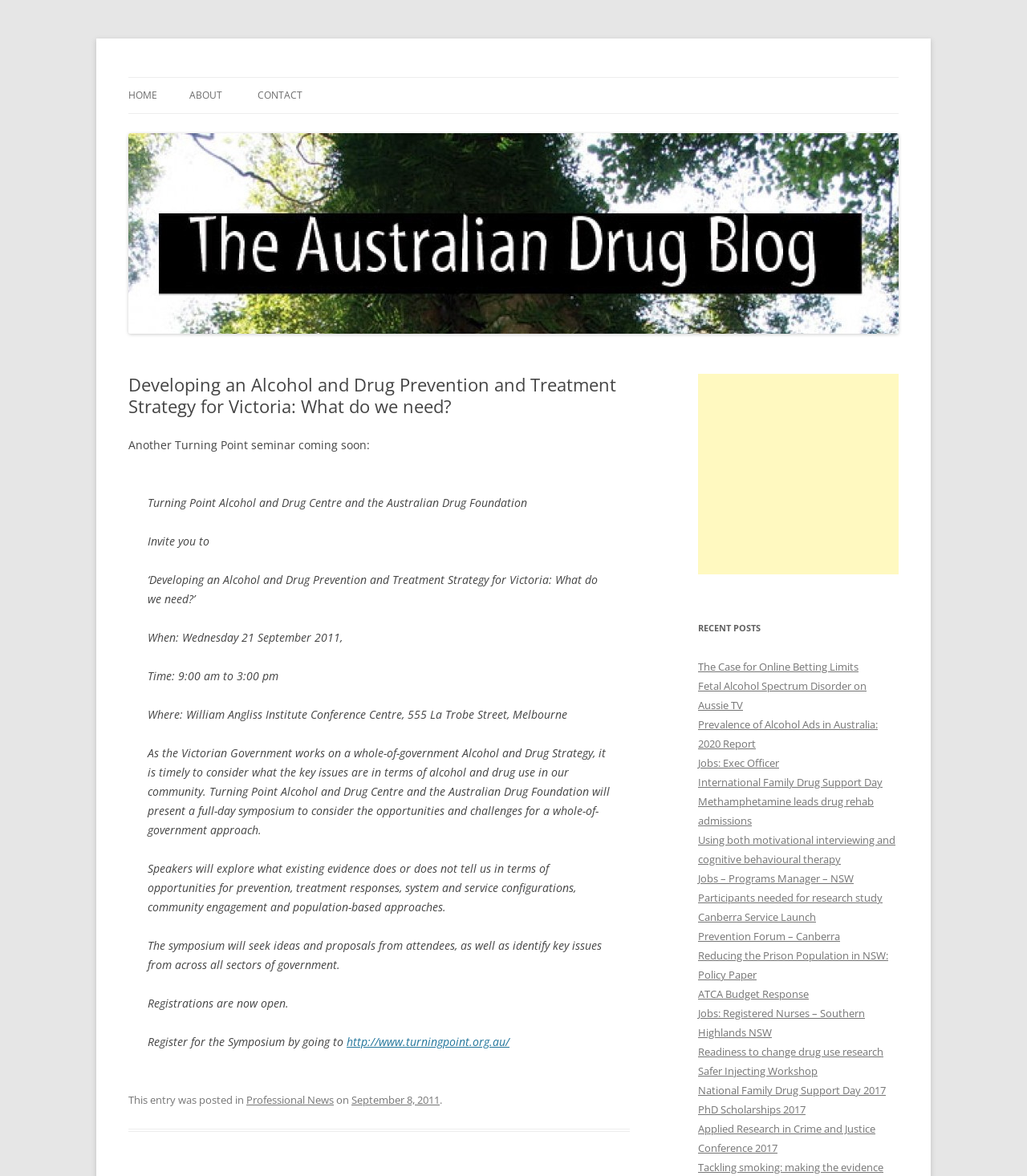Identify the bounding box for the UI element that is described as follows: "http://www.turningpoint.org.au/".

[0.338, 0.879, 0.496, 0.892]